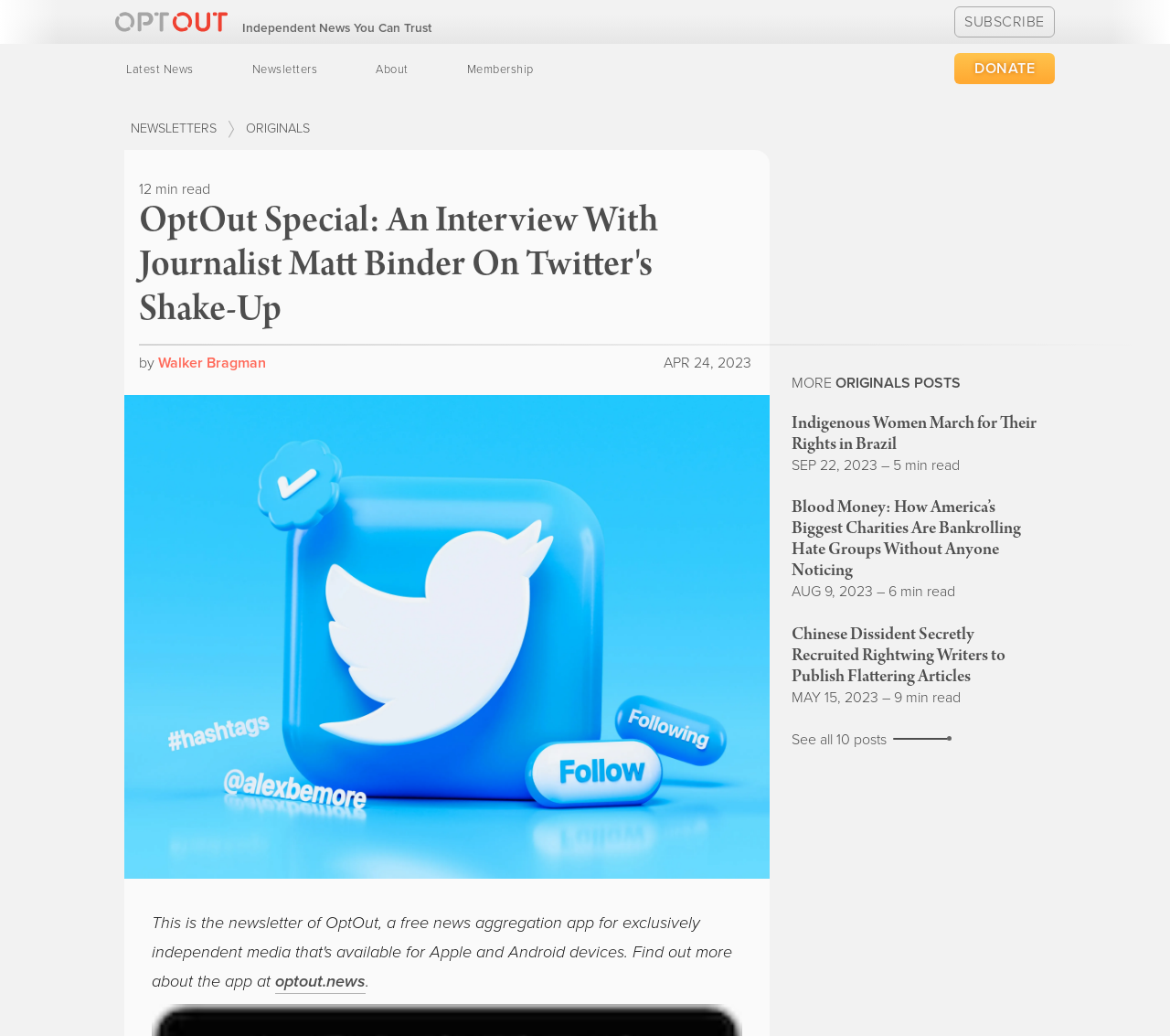Could you find the bounding box coordinates of the clickable area to complete this instruction: "Click on the 'Share to Twitter' button"?

[0.147, 0.527, 0.287, 0.571]